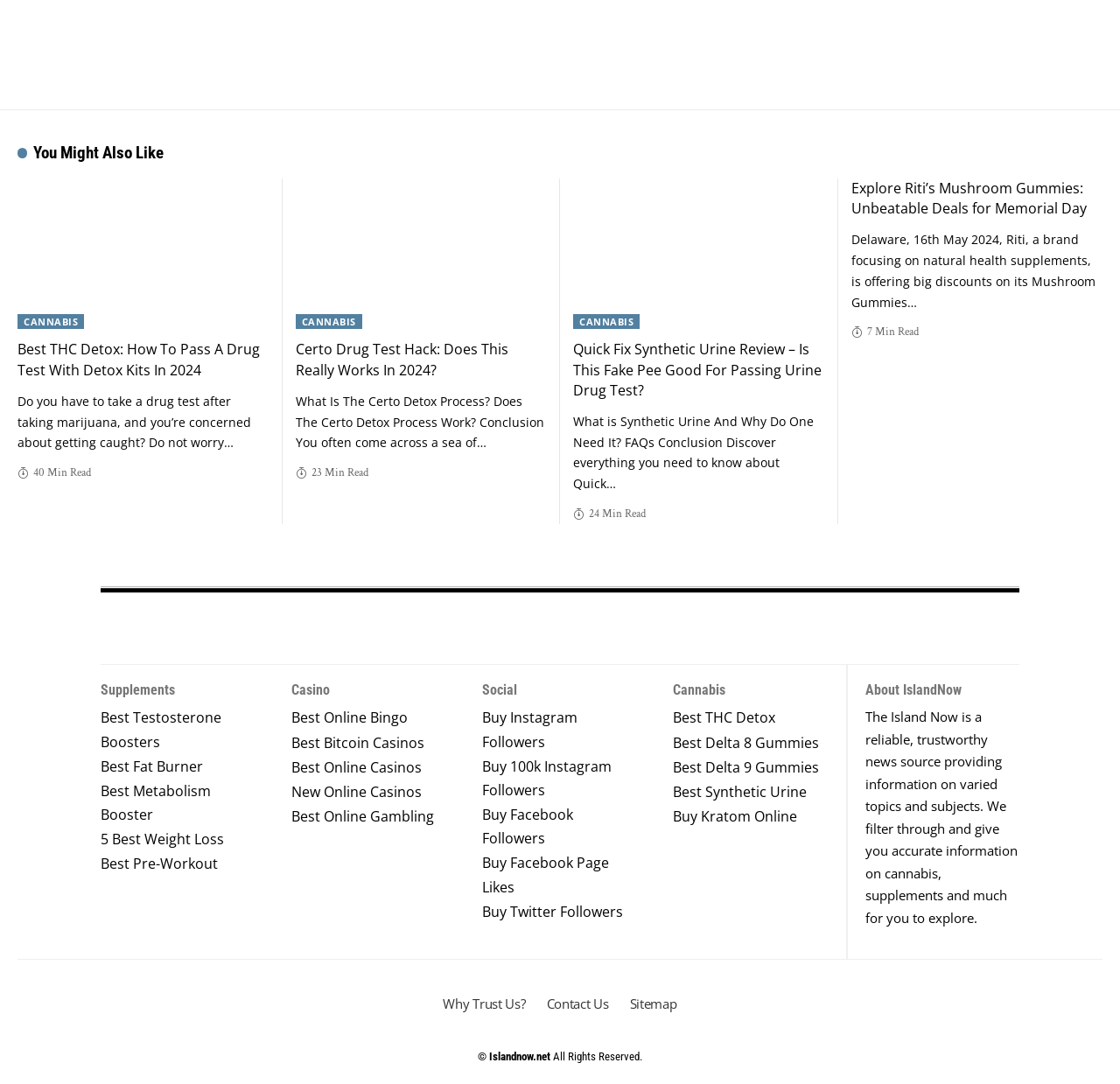Please provide a comprehensive response to the question based on the details in the image: What type of products are reviewed on the website?

The webpage features reviews and articles about various health supplements, such as testosterone boosters, fat burners, and metabolism boosters, as well as cannabis products, including THC detox kits, delta 8 and delta 9 gummies, and synthetic urine.